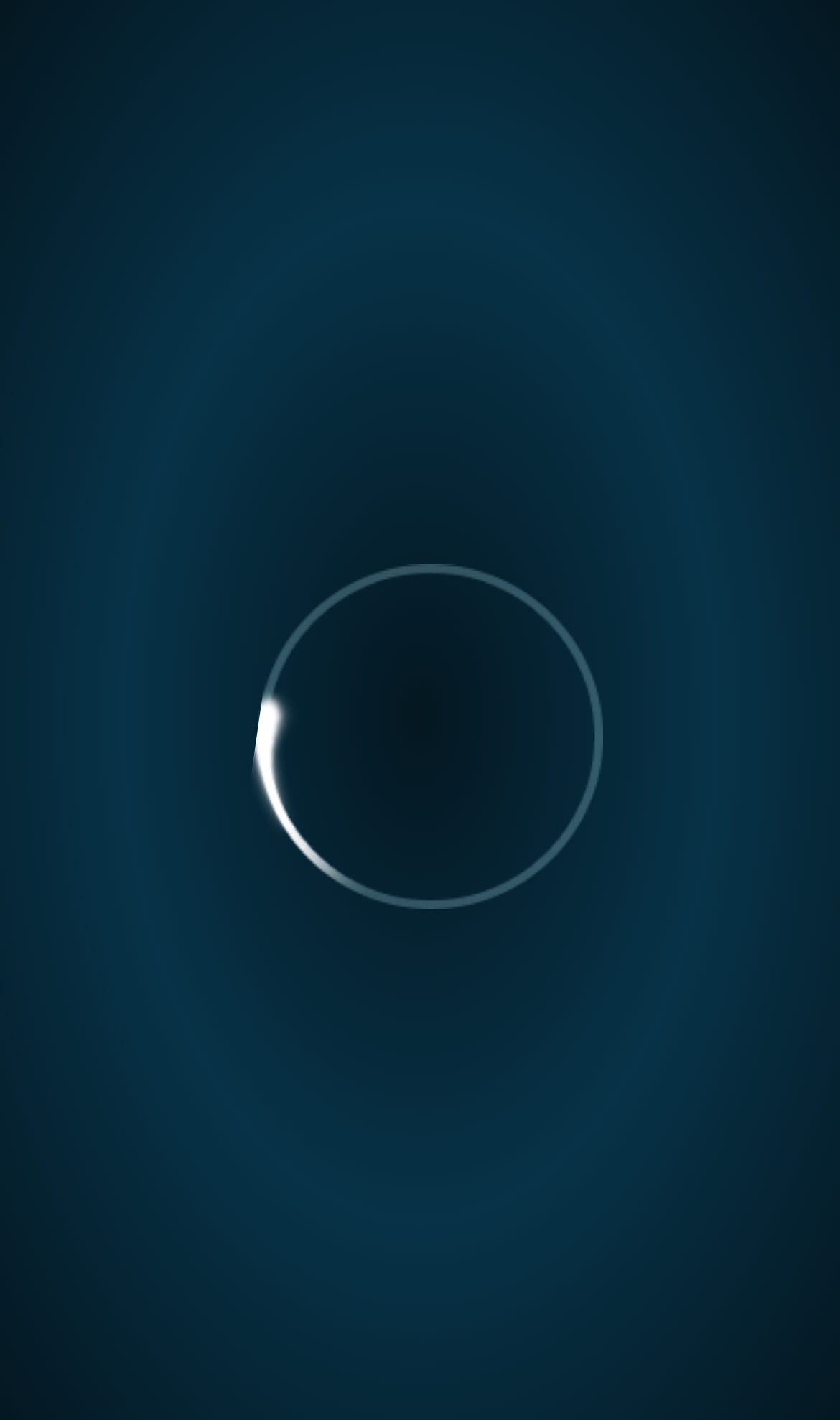Locate the bounding box coordinates for the element described below: "Search More Health". The coordinates must be four float values between 0 and 1, formatted as [left, top, right, bottom].

None